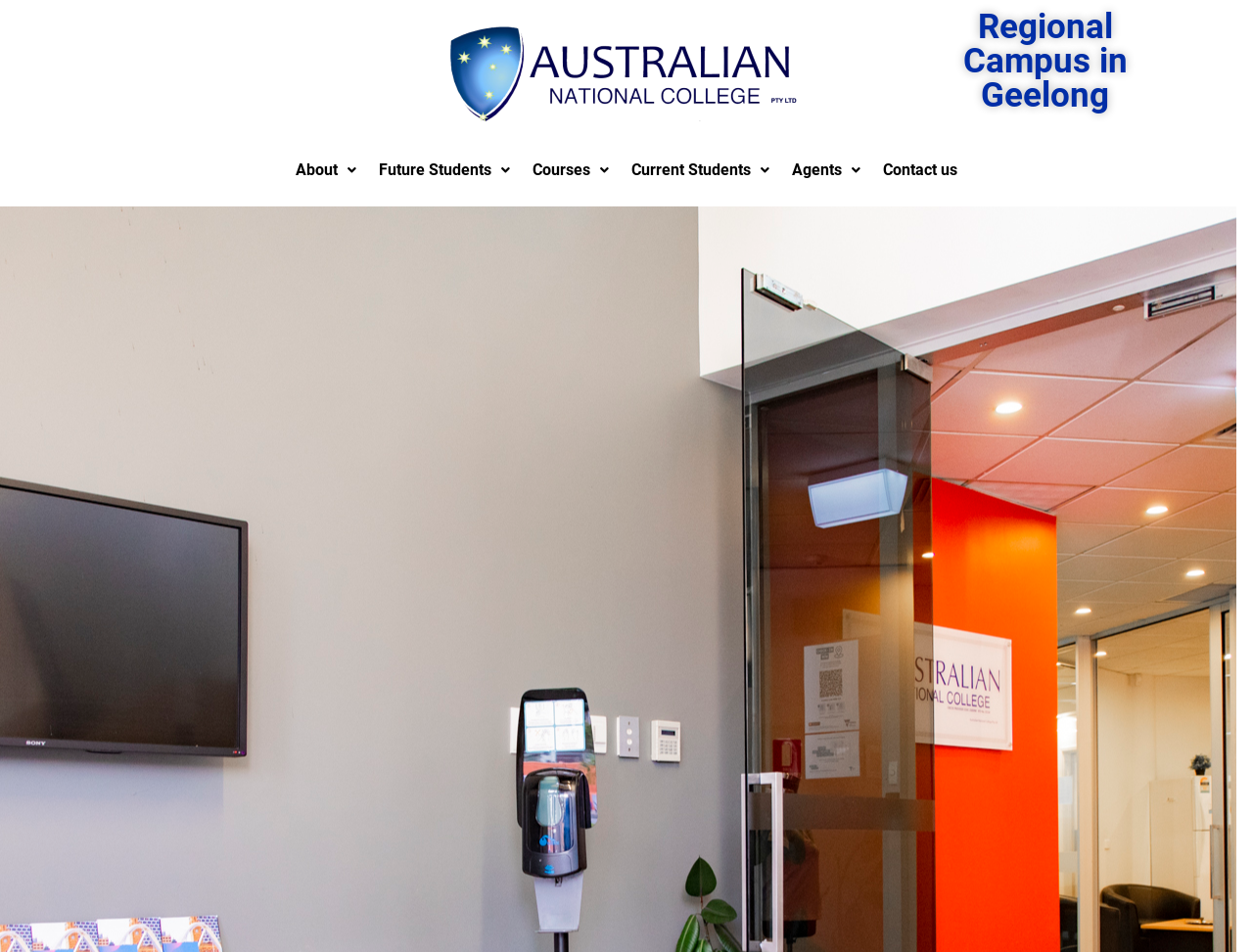What is the relative position of the 'Contact us' link?
Give a single word or phrase as your answer by examining the image.

Rightmost